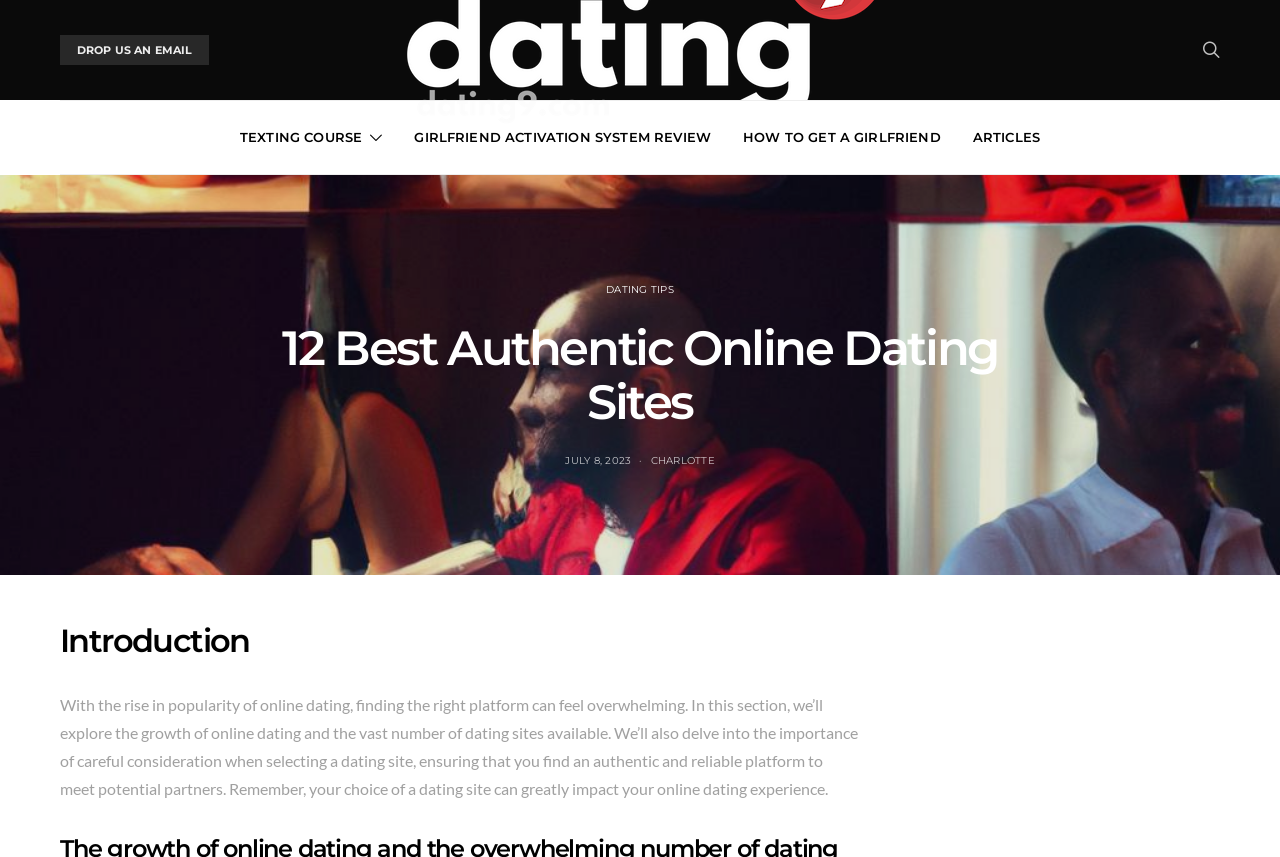What is the topic of the webpage?
Based on the image, respond with a single word or phrase.

Online Dating